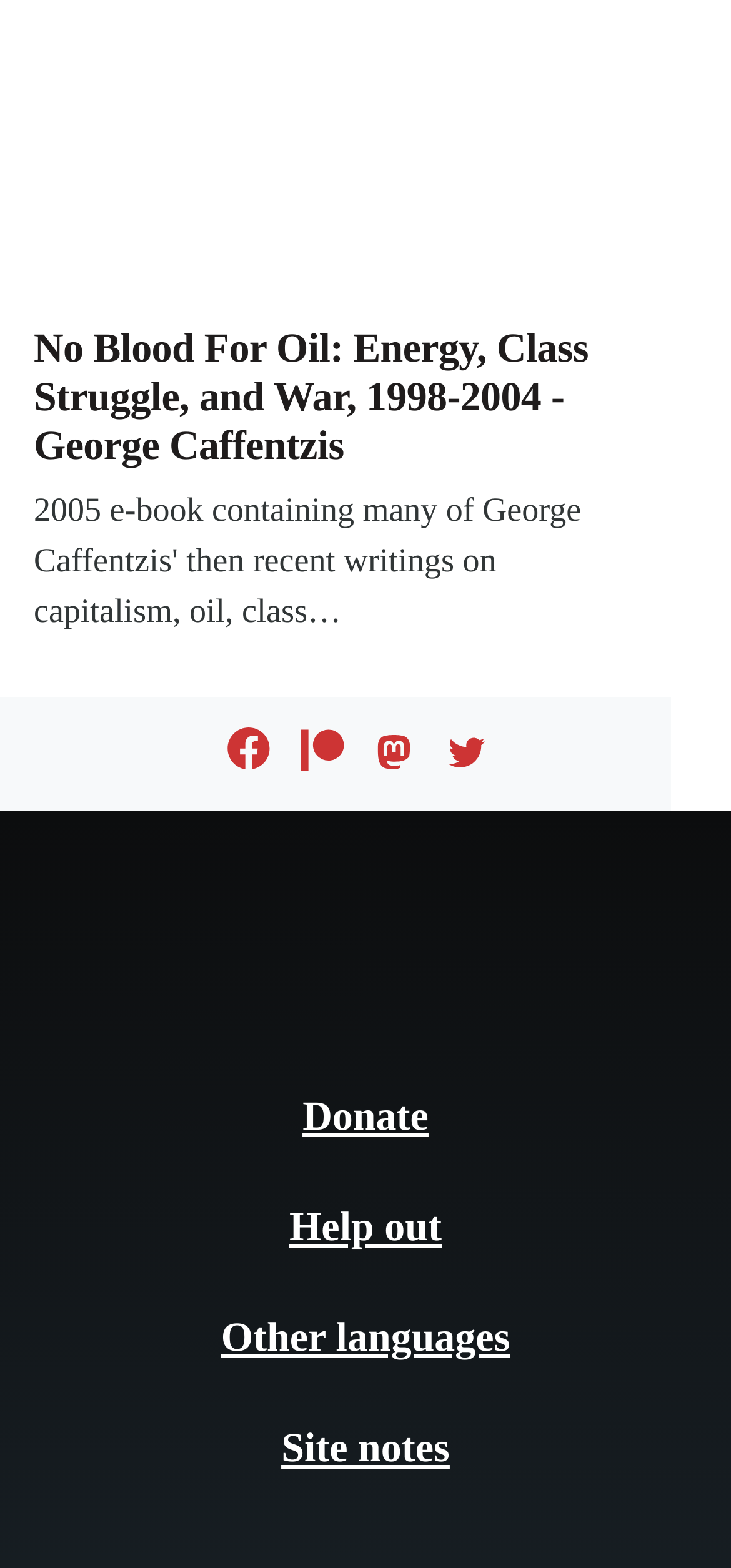Please identify the bounding box coordinates of the element that needs to be clicked to execute the following command: "Go to home page". Provide the bounding box using four float numbers between 0 and 1, formatted as [left, top, right, bottom].

[0.405, 0.567, 0.595, 0.657]